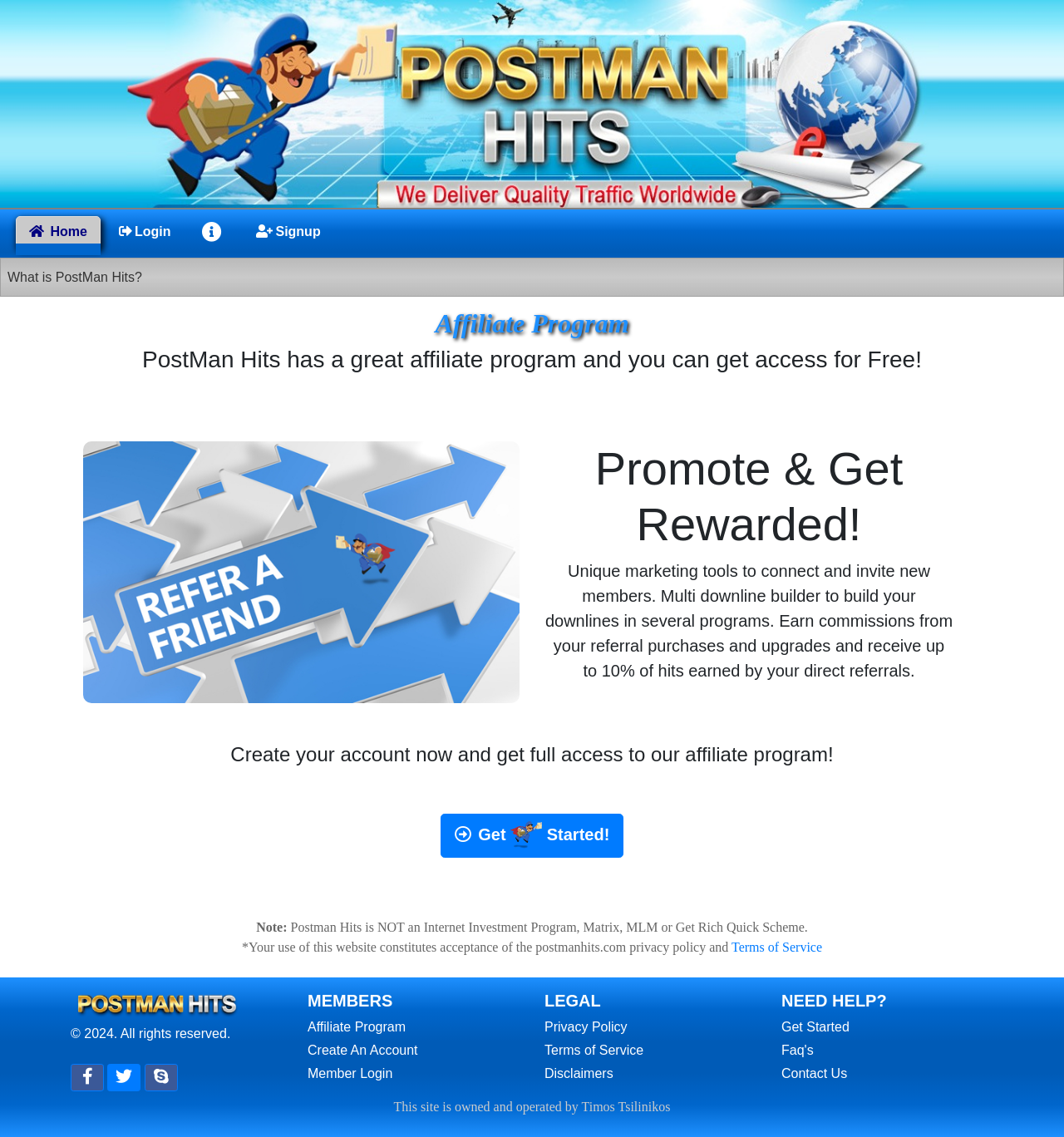Determine the bounding box coordinates of the region that needs to be clicked to achieve the task: "View the Terms of Service".

[0.688, 0.827, 0.773, 0.839]